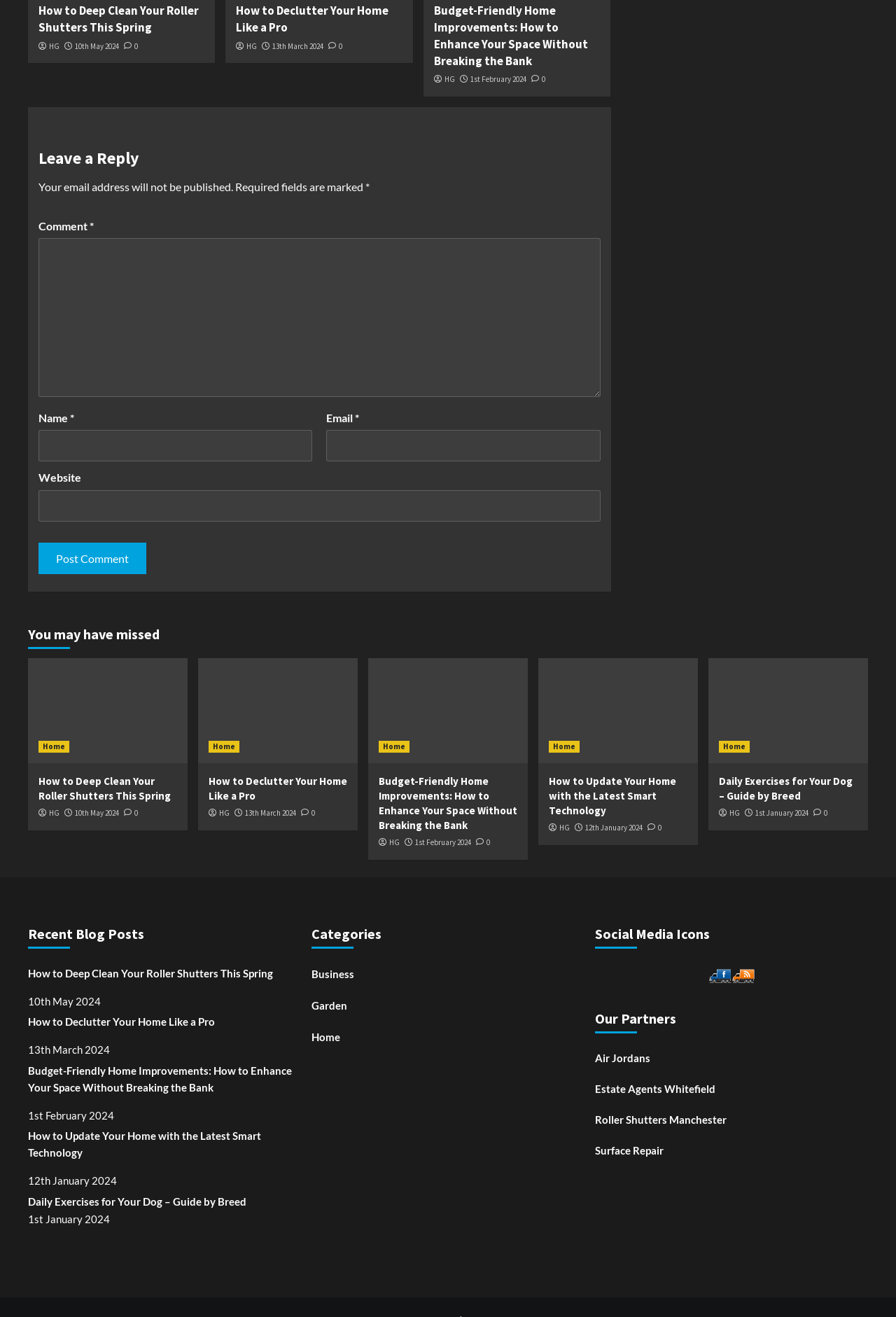Answer the question using only a single word or phrase: 
How many blog posts are displayed on the webpage?

5